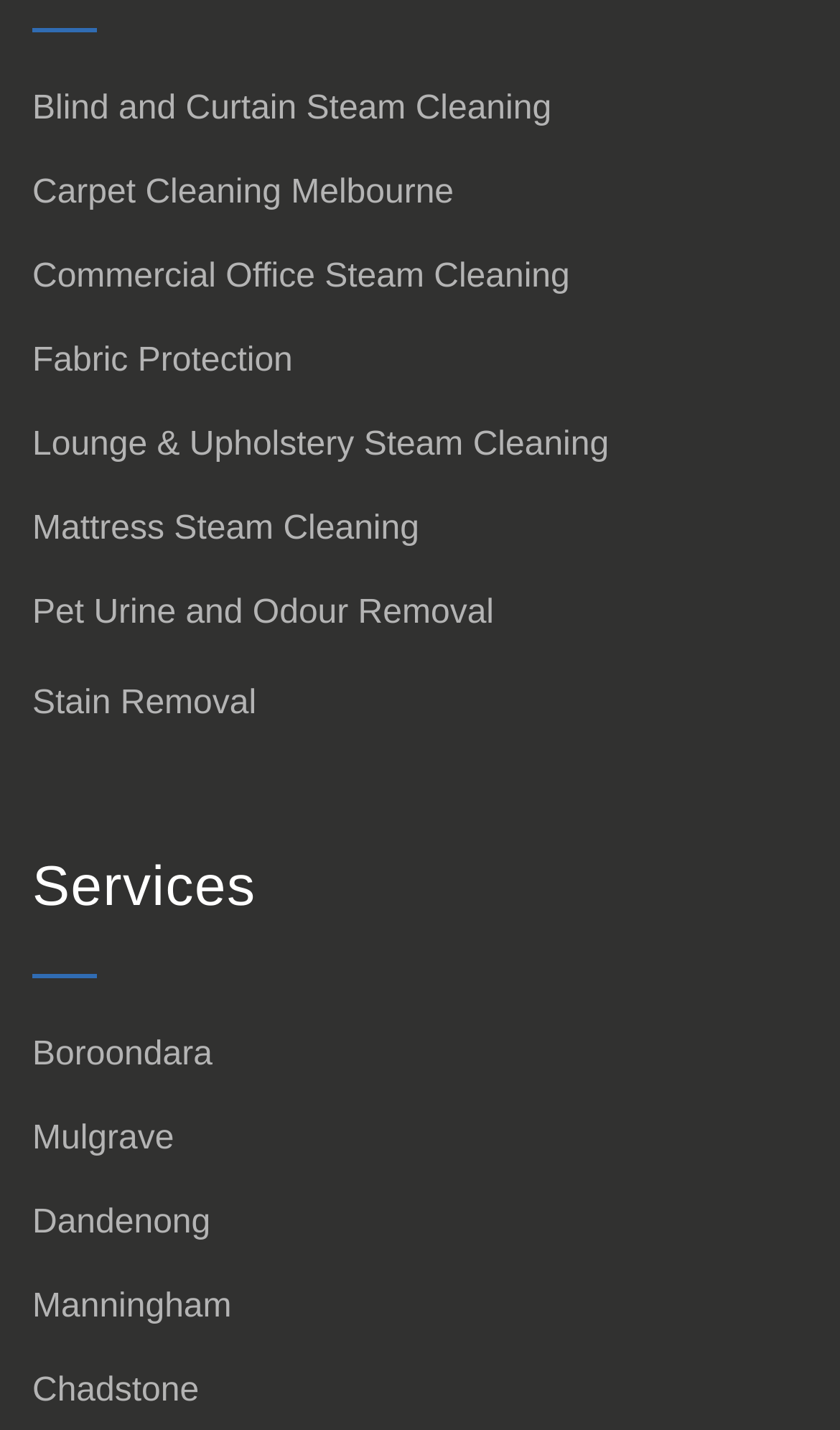Is Pet Urine and Odour Removal a specialized service?
Please answer the question with as much detail as possible using the screenshot.

The link 'Pet Urine and Odour Removal' is listed separately among other services, suggesting that it is a specialized service offered by the company, possibly requiring specific expertise or equipment.